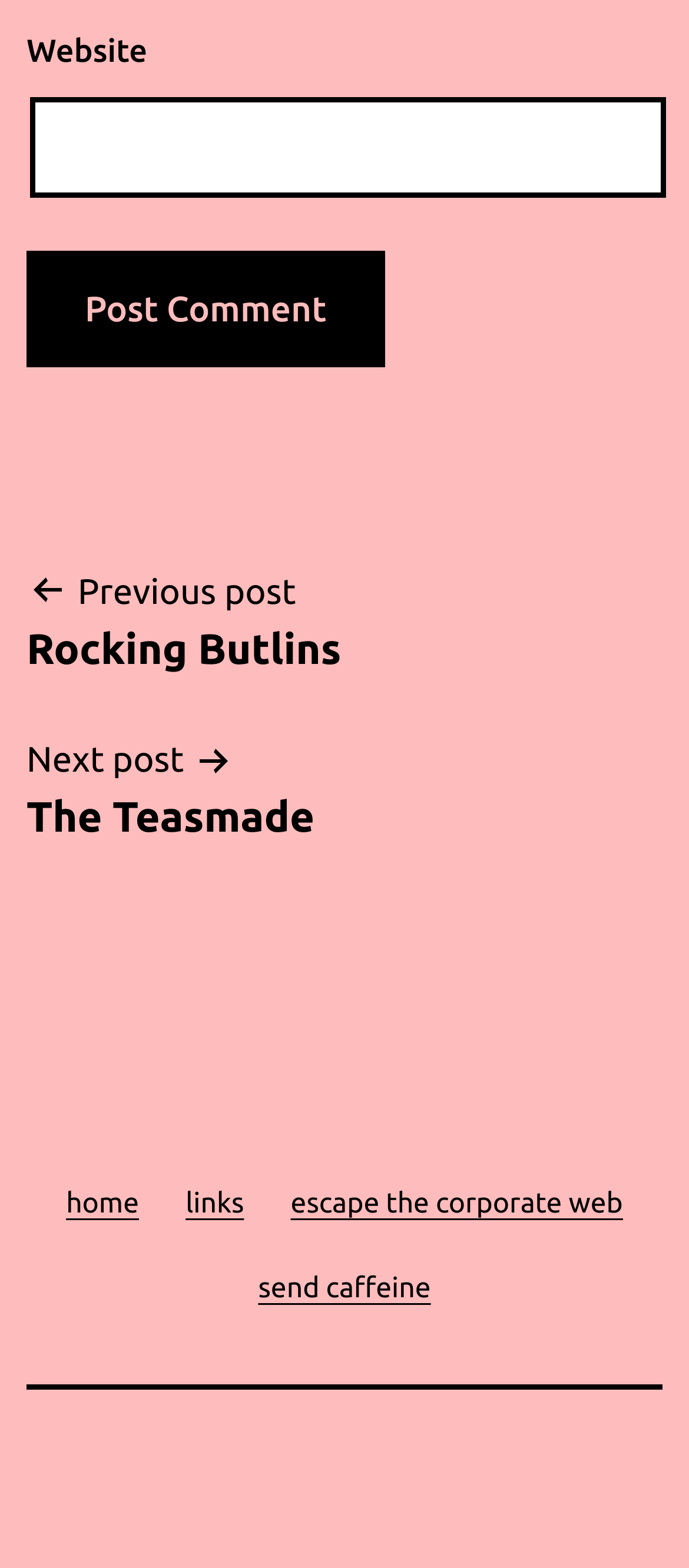Determine the bounding box of the UI component based on this description: "links". The bounding box coordinates should be four float values between 0 and 1, i.e., [left, top, right, bottom].

[0.236, 0.739, 0.388, 0.797]